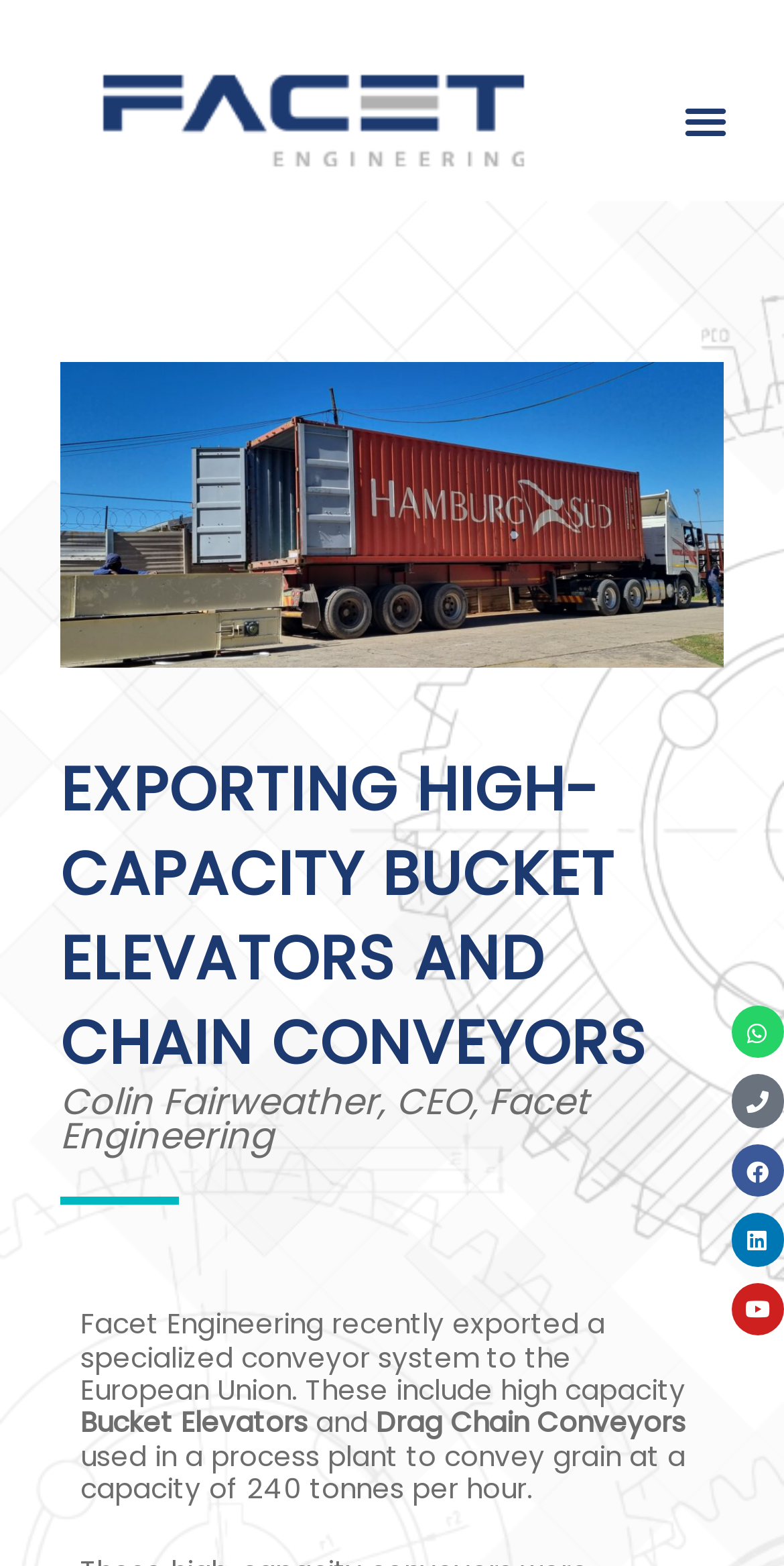Find the bounding box coordinates of the clickable area that will achieve the following instruction: "Visit Bucket Elevators".

[0.103, 0.897, 0.392, 0.921]